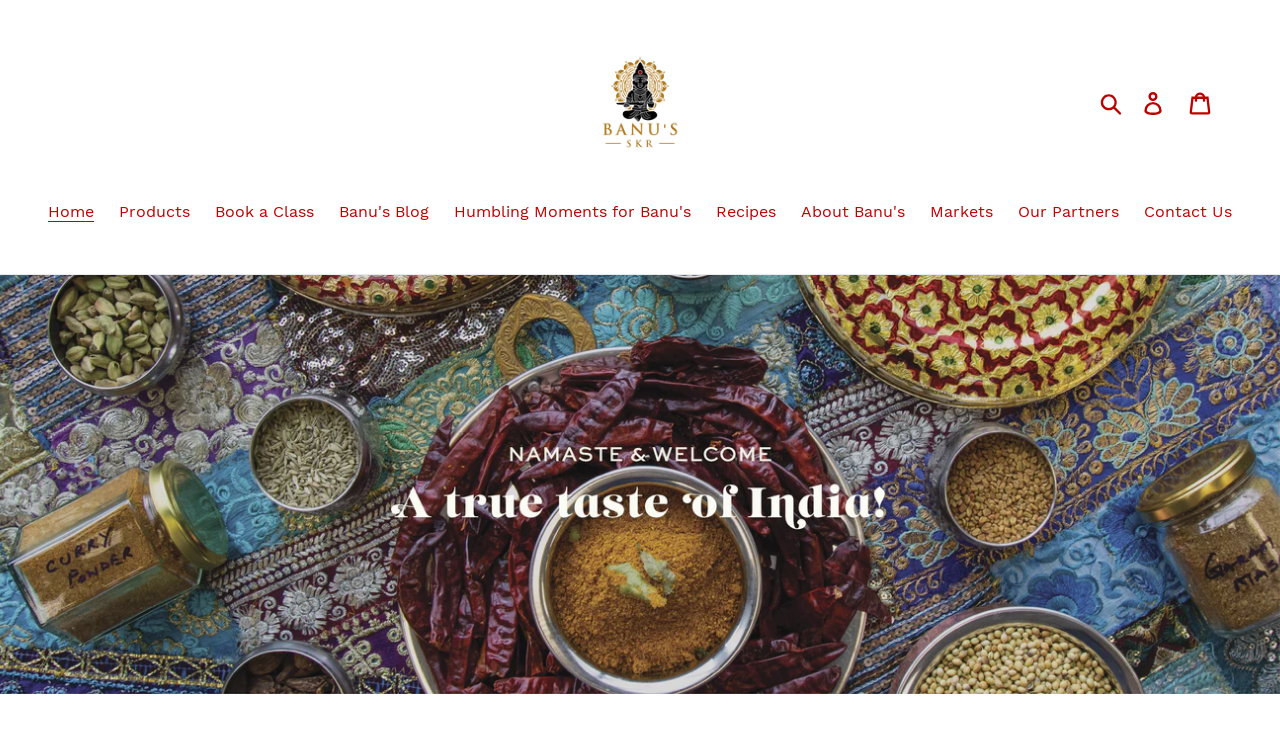Please locate the bounding box coordinates of the element that should be clicked to complete the given instruction: "View recipes".

[0.552, 0.266, 0.614, 0.301]